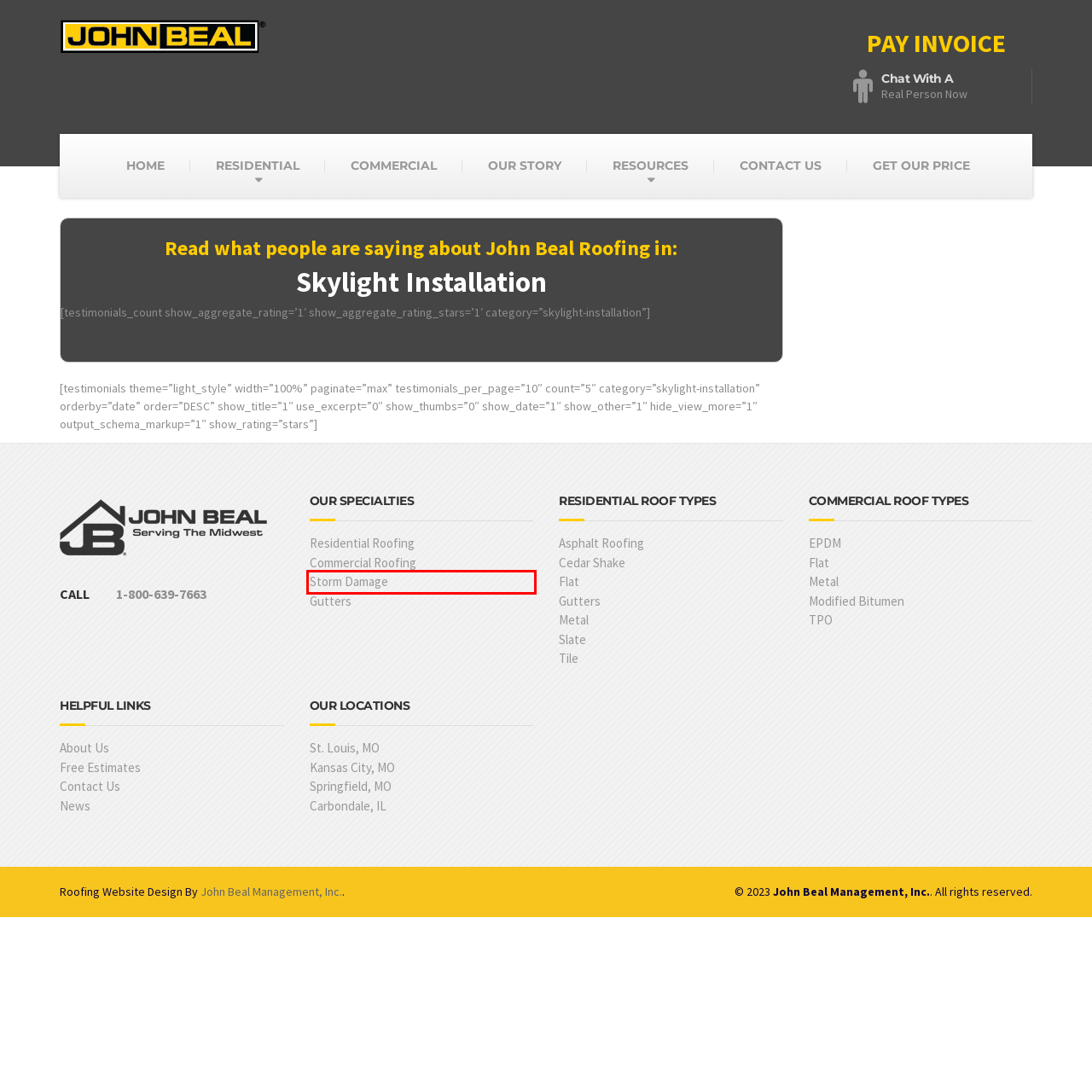You have a screenshot of a webpage with a red bounding box around an element. Identify the webpage description that best fits the new page that appears after clicking the selected element in the red bounding box. Here are the candidates:
A. Storm Damage Roof Repair | John Beal Roofing
B. Cedar Shake Roofing Contractor
C. Free Estimate - John Beal Roofing - Roof Repair & Replacement
D. EPDM Roofing Contractor
E. Tile Roofing Contractor
F. Contact John Beal Roofing Office Today - John Beal Roofing
G. Residential Roofing Contractor
H. Roofing Companies Springfield, MO | John Beal Roofing

A